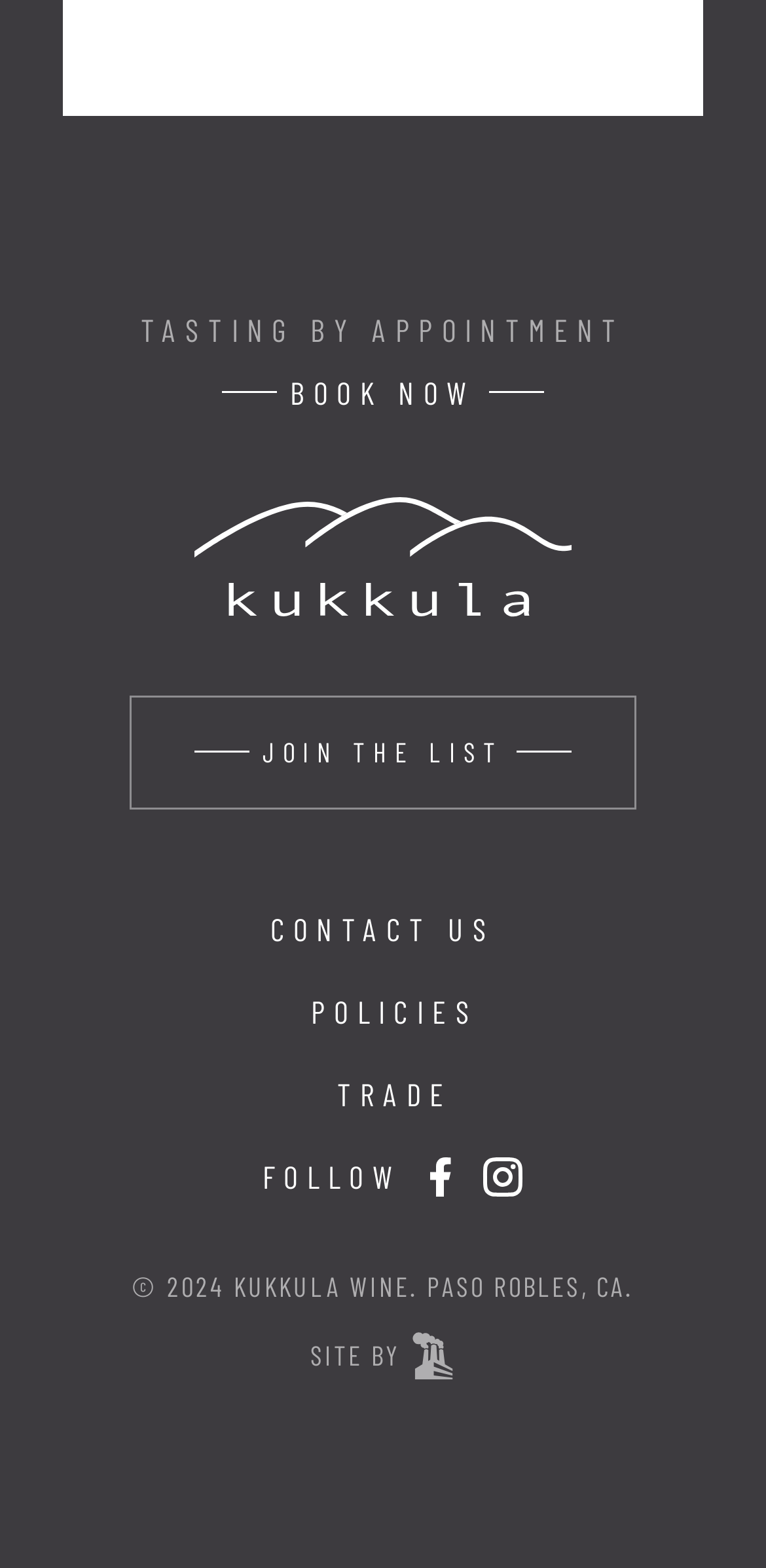Can you identify the bounding box coordinates of the clickable region needed to carry out this instruction: 'Follow us on Instagram'? The coordinates should be four float numbers within the range of 0 to 1, stated as [left, top, right, bottom].

[0.627, 0.735, 0.688, 0.765]